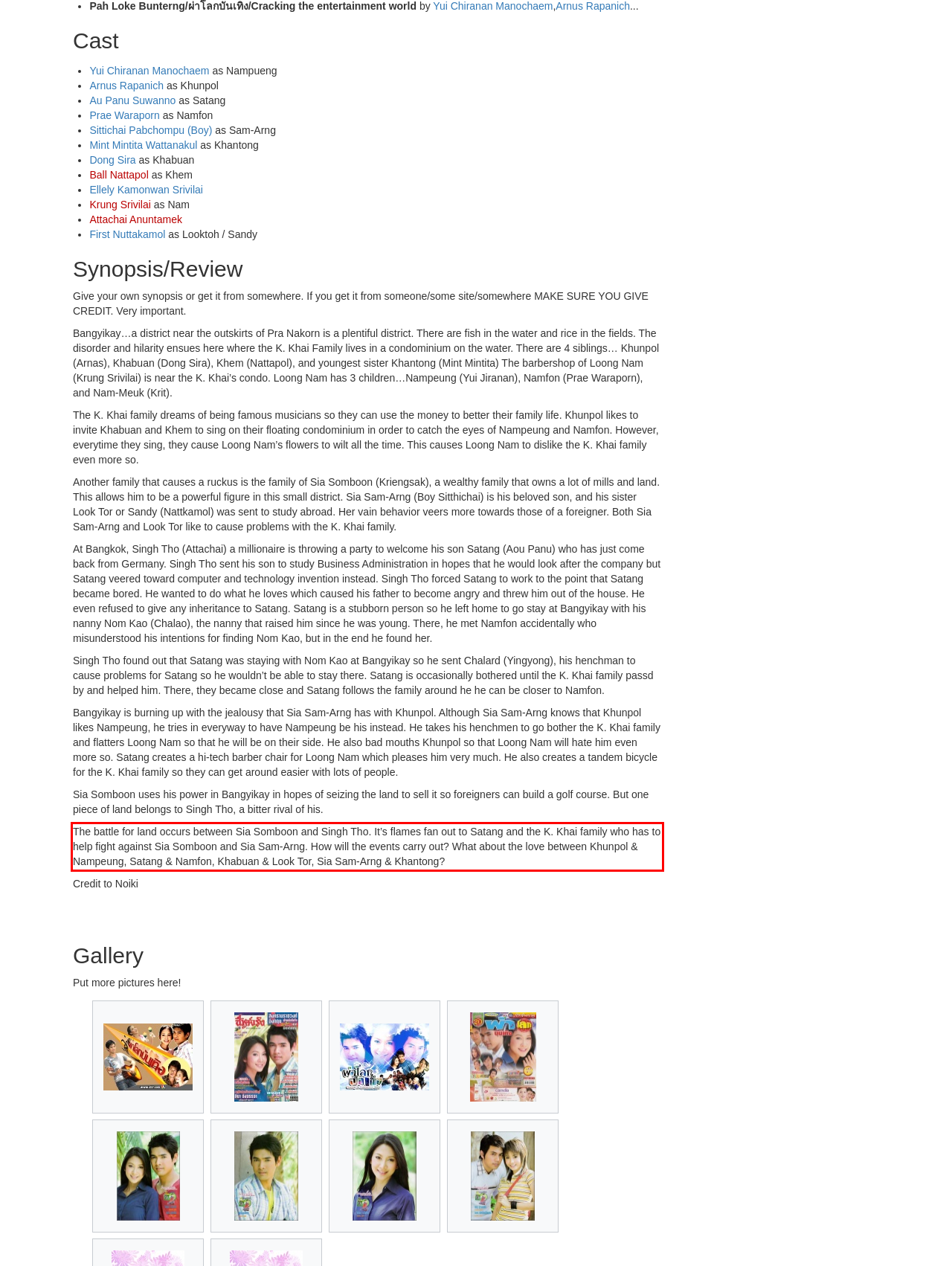Given a screenshot of a webpage containing a red bounding box, perform OCR on the text within this red bounding box and provide the text content.

The battle for land occurs between Sia Somboon and Singh Tho. It’s flames fan out to Satang and the K. Khai family who has to help fight against Sia Somboon and Sia Sam-Arng. How will the events carry out? What about the love between Khunpol & Nampeung, Satang & Namfon, Khabuan & Look Tor, Sia Sam-Arng & Khantong?